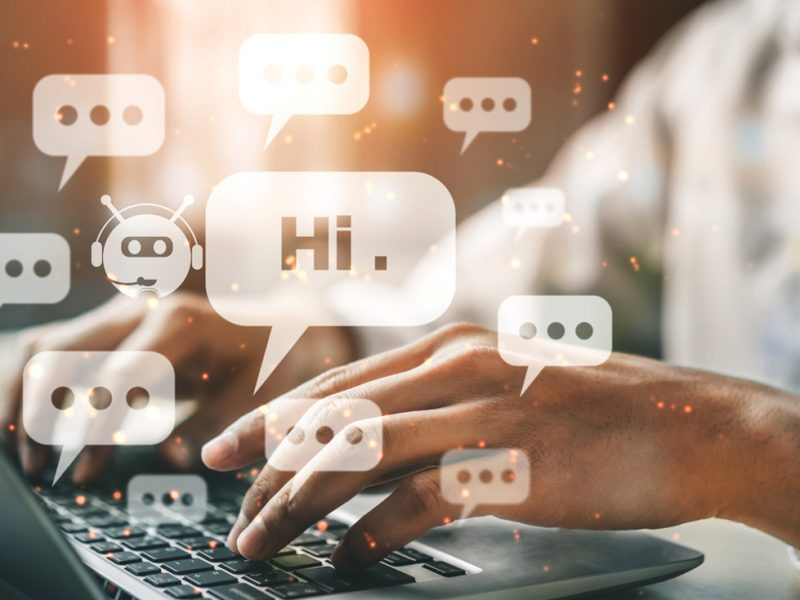Describe the scene in the image with detailed observations.

In this engaging image, a person's hands are seen typing on a laptop keyboard, set against a backdrop of digital chat bubbles. The most prominent bubble features the greeting "Hi." alongside an animated robot icon, symbolizing interaction with chatbot technology. This visual captures the essence of modern communication, highlighting the seamless integration of technology in everyday interactions. The warm, blurred background suggests a lively online environment, perfect for discussing digital marketing strategies, customer engagement, or conversational AI's role in enhancing user experiences.